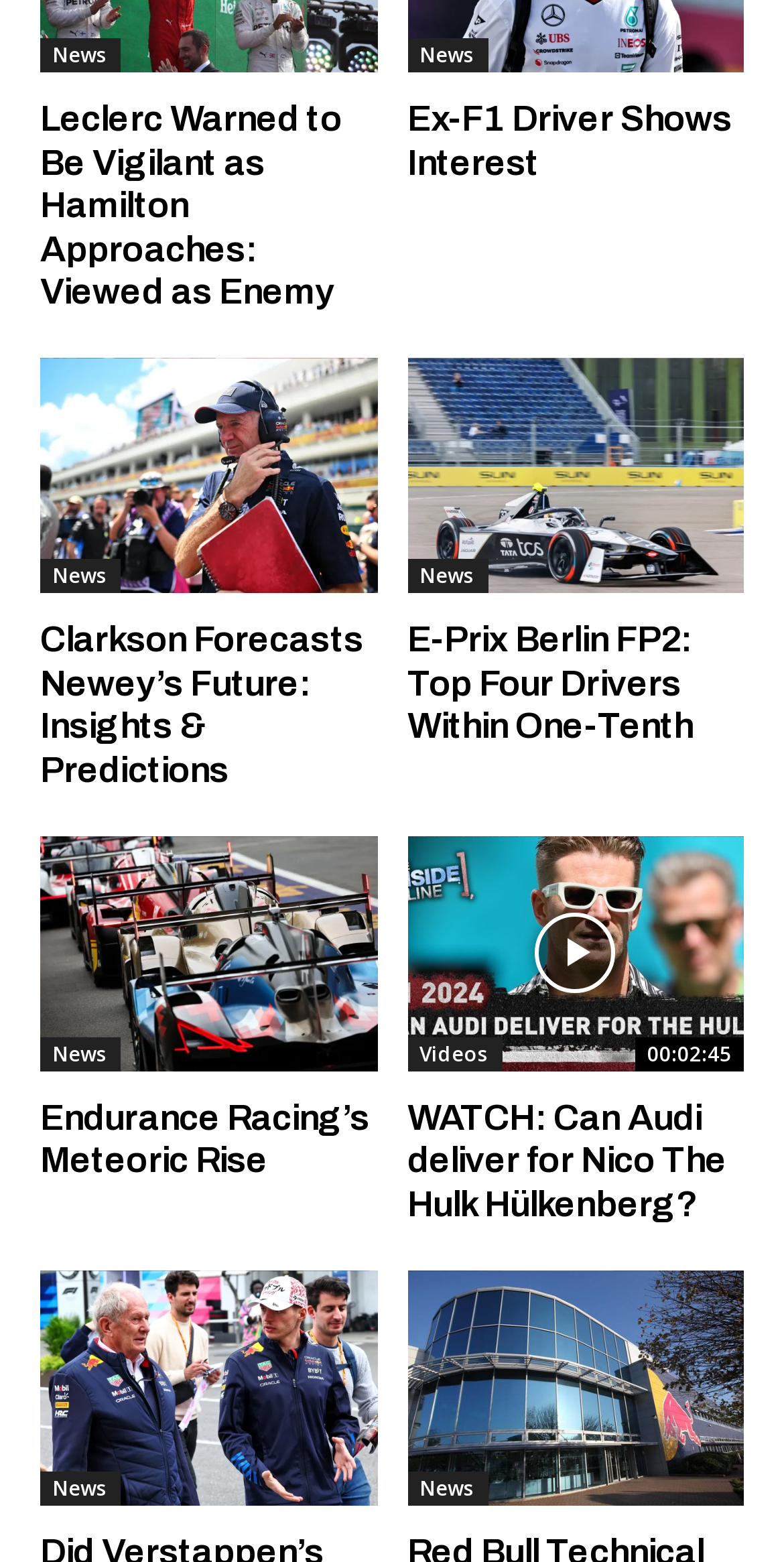Using details from the image, please answer the following question comprehensively:
What is the duration of the video?

I found a StaticText element with the text '00:02:45' which appears to be the duration of the video, so the video is 2 minutes and 45 seconds long.